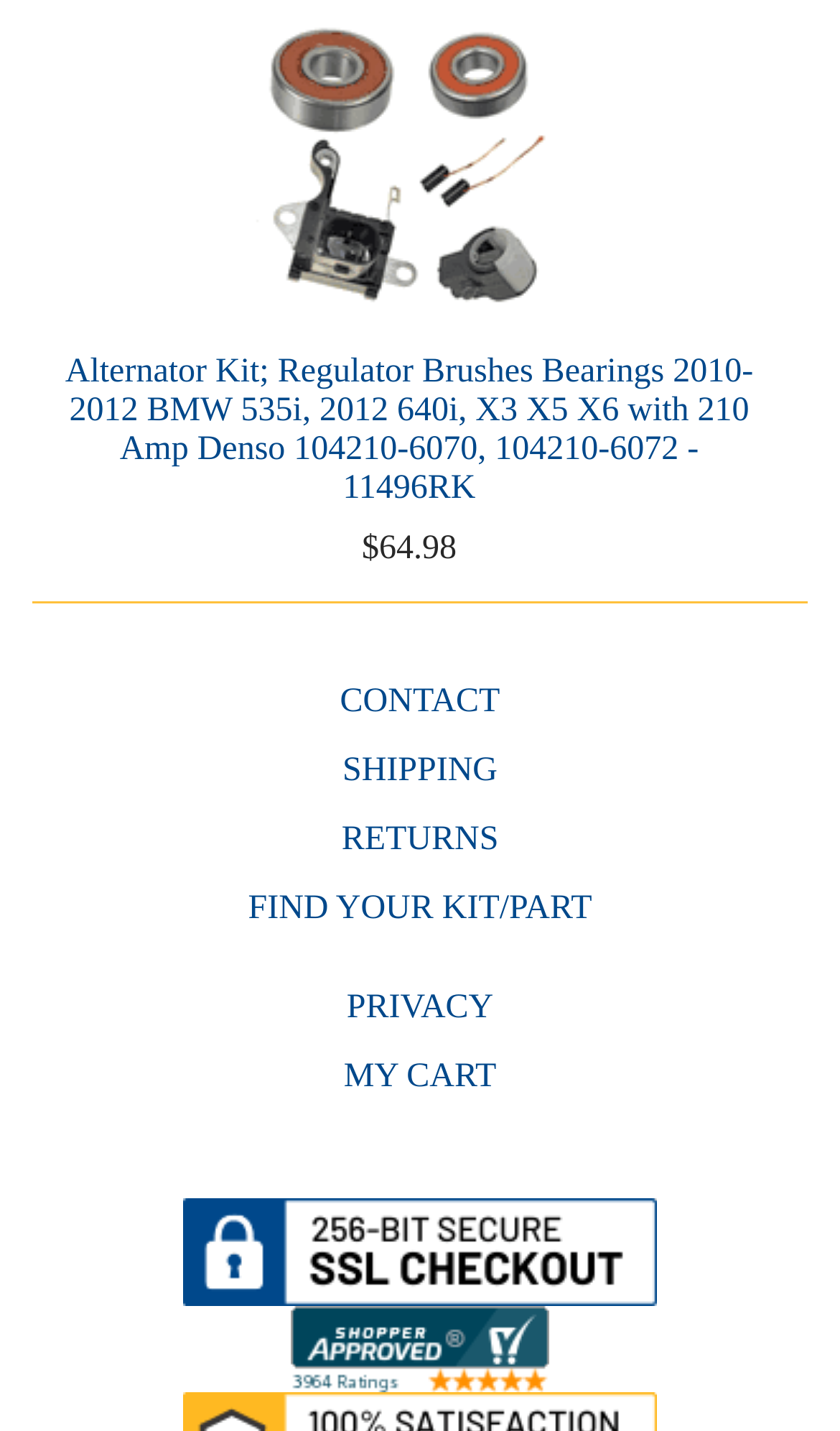Please identify the bounding box coordinates of the element that needs to be clicked to perform the following instruction: "Check the price".

[0.431, 0.37, 0.544, 0.396]